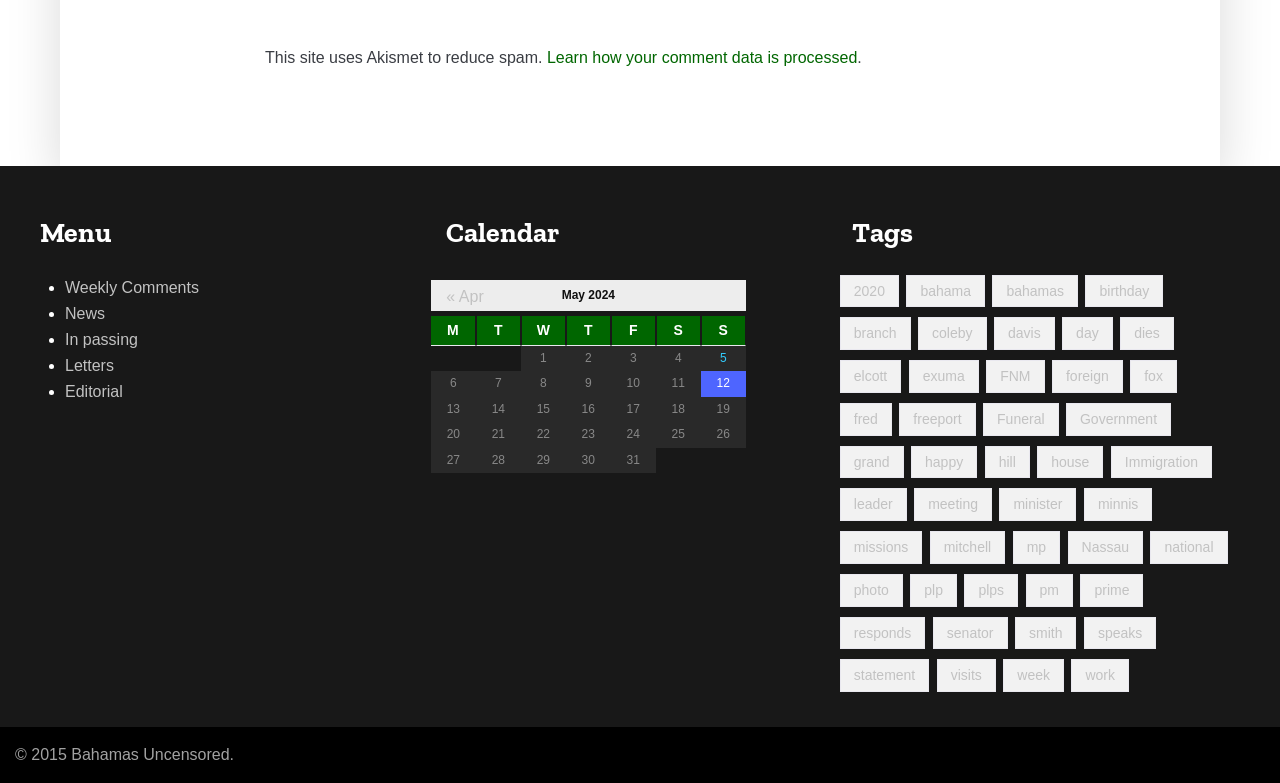Find the coordinates for the bounding box of the element with this description: "Letters".

[0.051, 0.45, 0.089, 0.484]